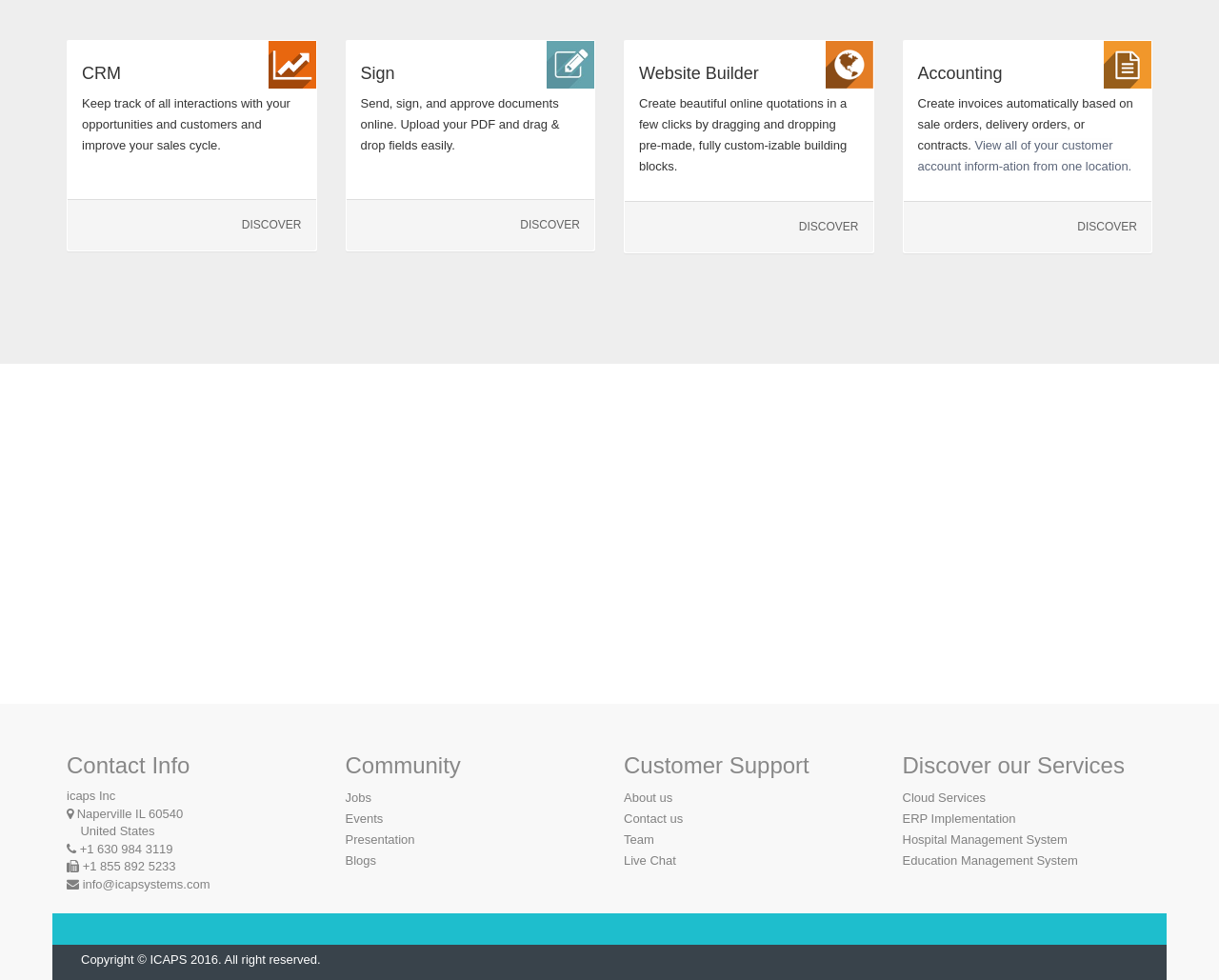Identify the bounding box coordinates for the UI element described as: "Live Chat".

[0.512, 0.871, 0.555, 0.886]